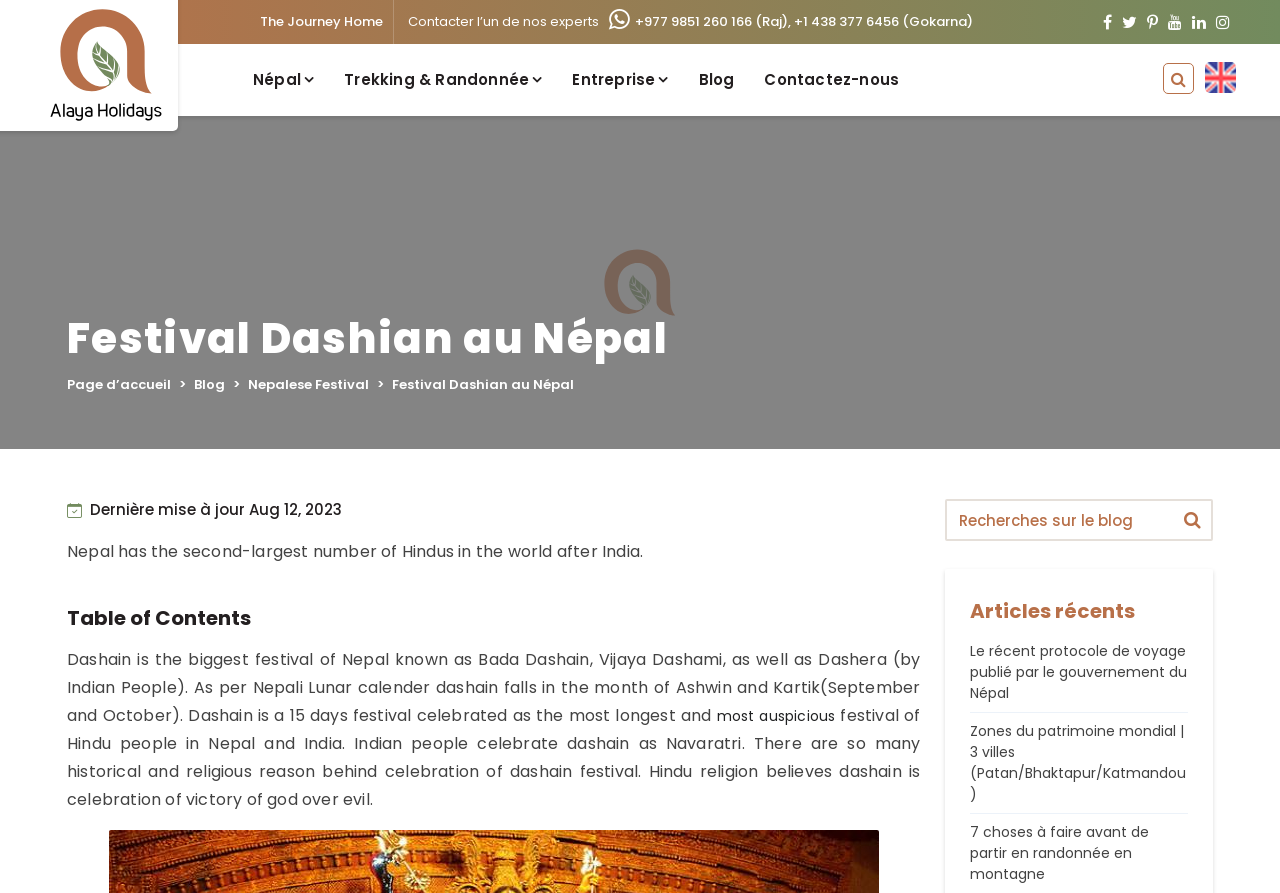What is the contact number of Raj?
Carefully analyze the image and provide a thorough answer to the question.

The contact information is provided in the webpage, and the number +977 9851 260 166 is mentioned as the contact number of Raj.